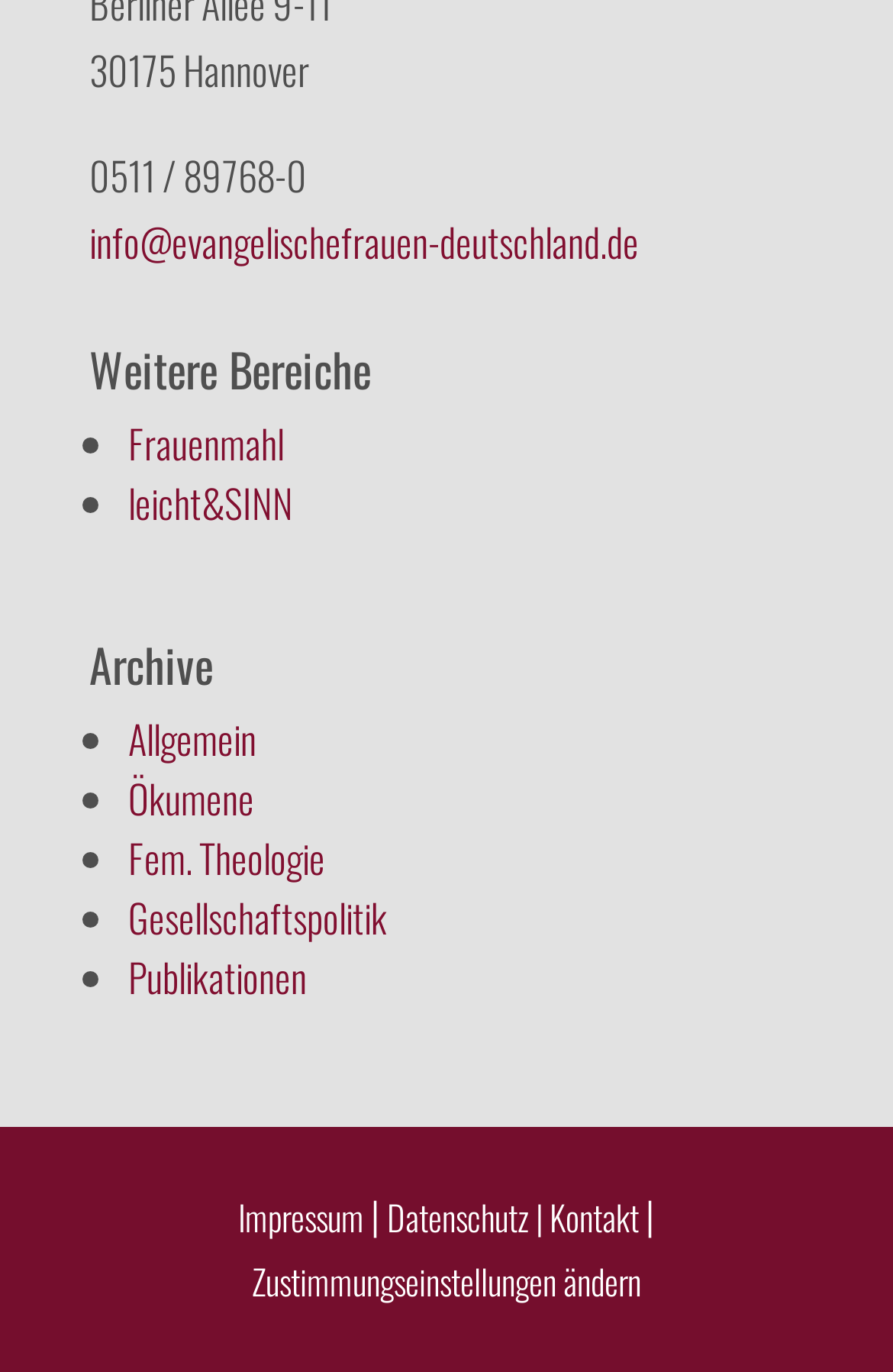Please give the bounding box coordinates of the area that should be clicked to fulfill the following instruction: "check Impressum". The coordinates should be in the format of four float numbers from 0 to 1, i.e., [left, top, right, bottom].

[0.267, 0.867, 0.408, 0.904]